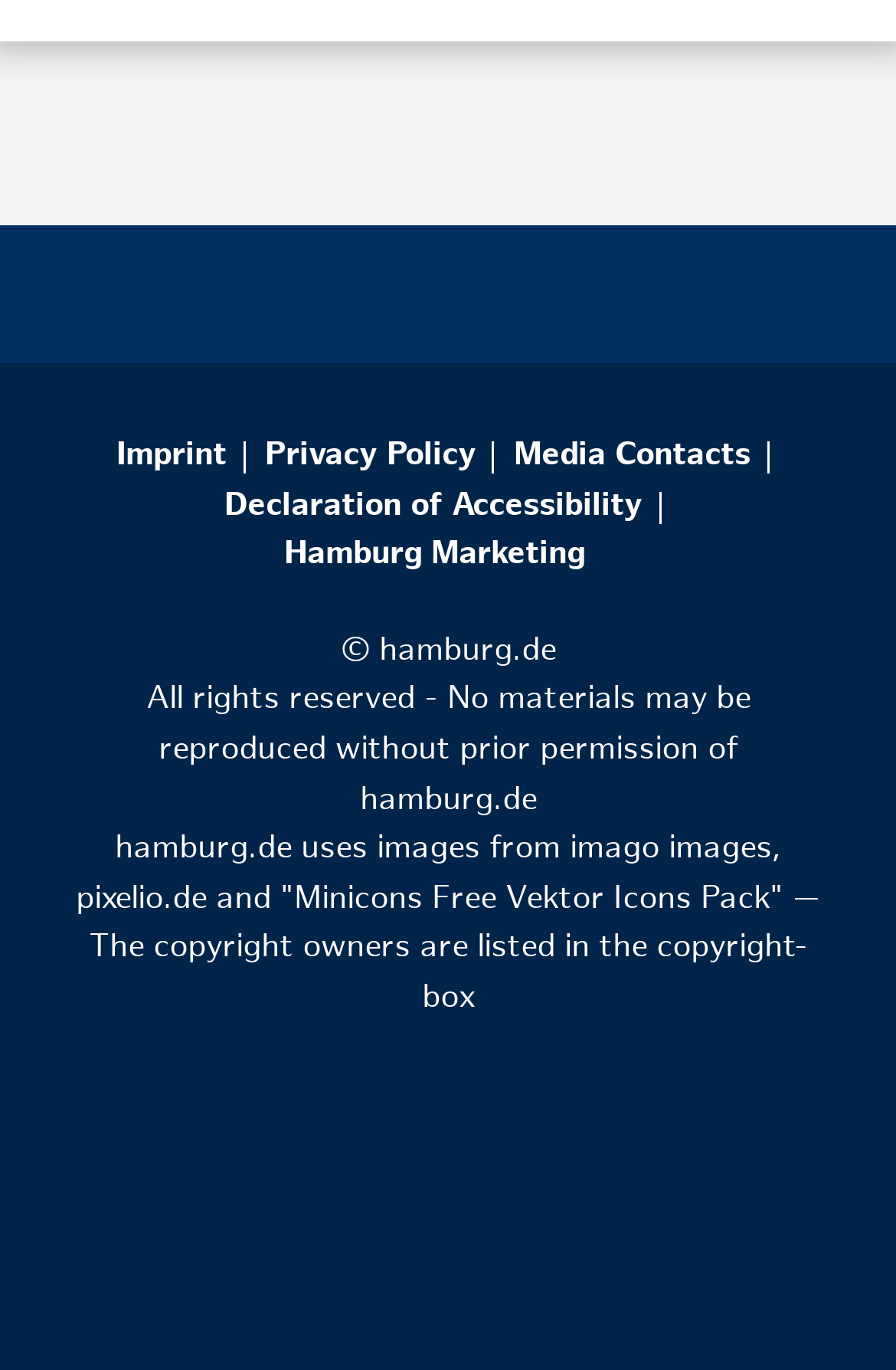Locate the bounding box coordinates of the clickable region to complete the following instruction: "Read the Privacy Policy."

[0.296, 0.322, 0.531, 0.344]